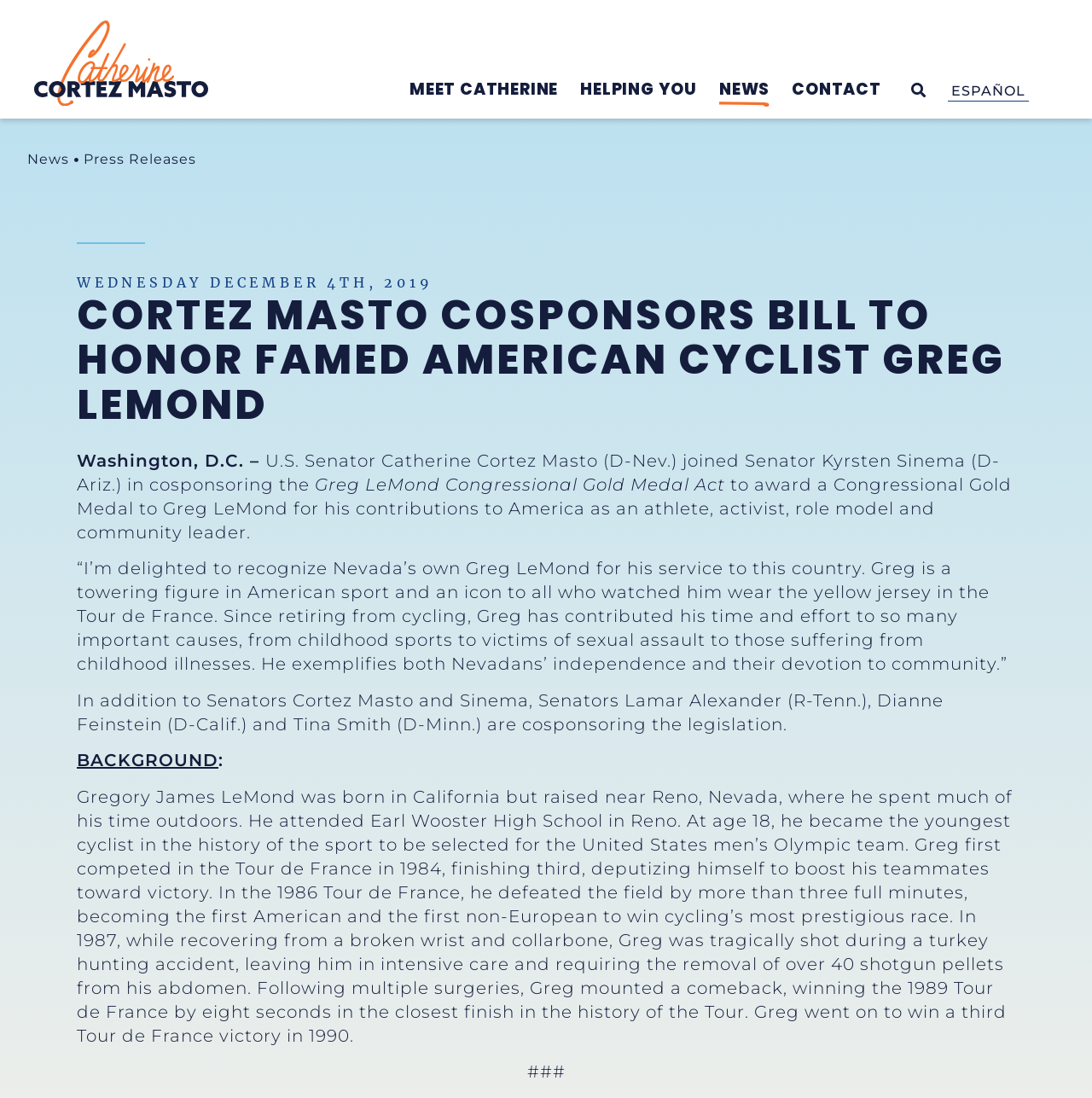Extract the bounding box coordinates for the described element: "News". The coordinates should be represented as four float numbers between 0 and 1: [left, top, right, bottom].

[0.025, 0.137, 0.063, 0.154]